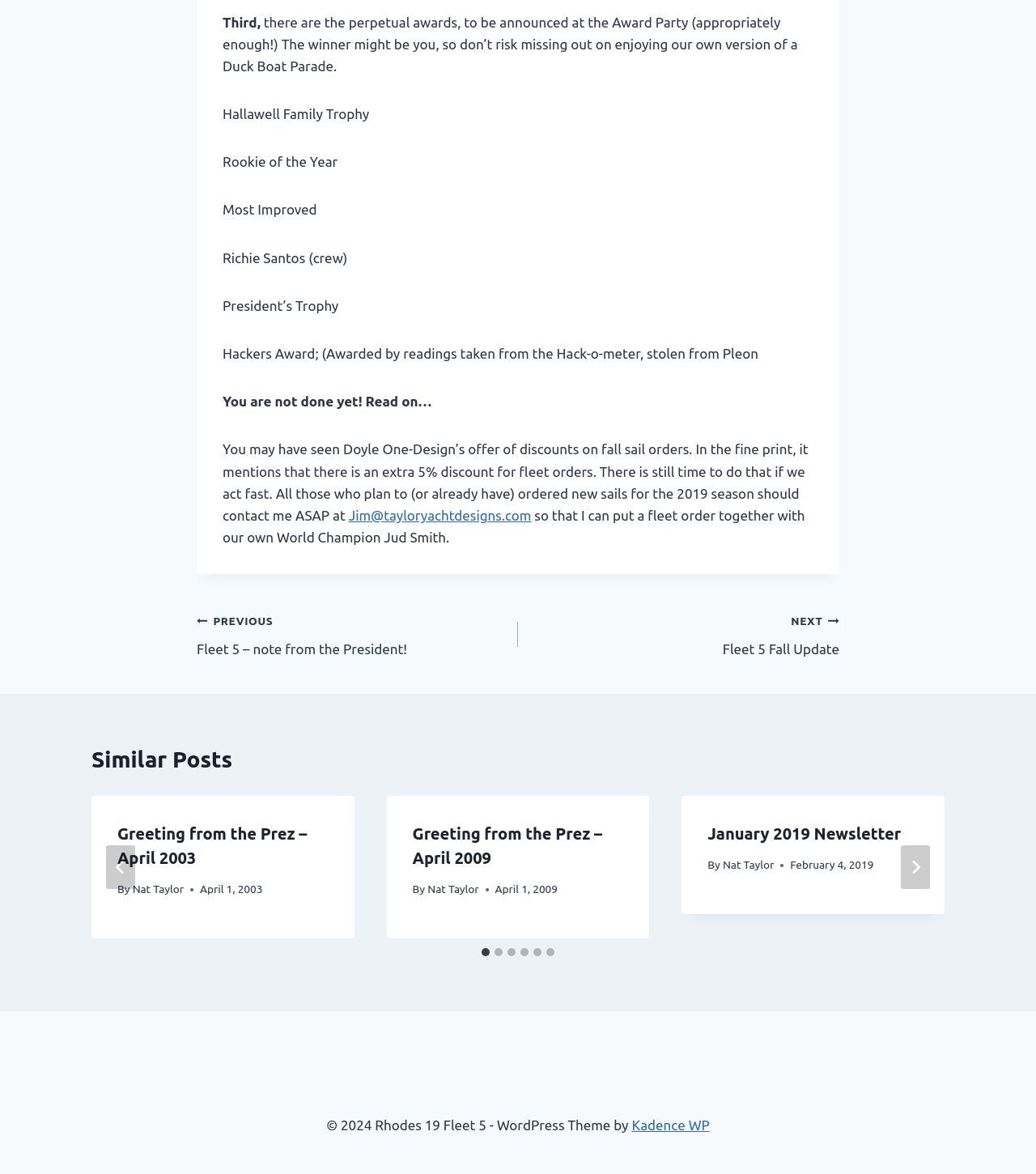Please specify the bounding box coordinates of the clickable section necessary to execute the following command: "Click the 'Jim@tayloryachtdesigns.com' link".

[0.336, 0.432, 0.513, 0.445]